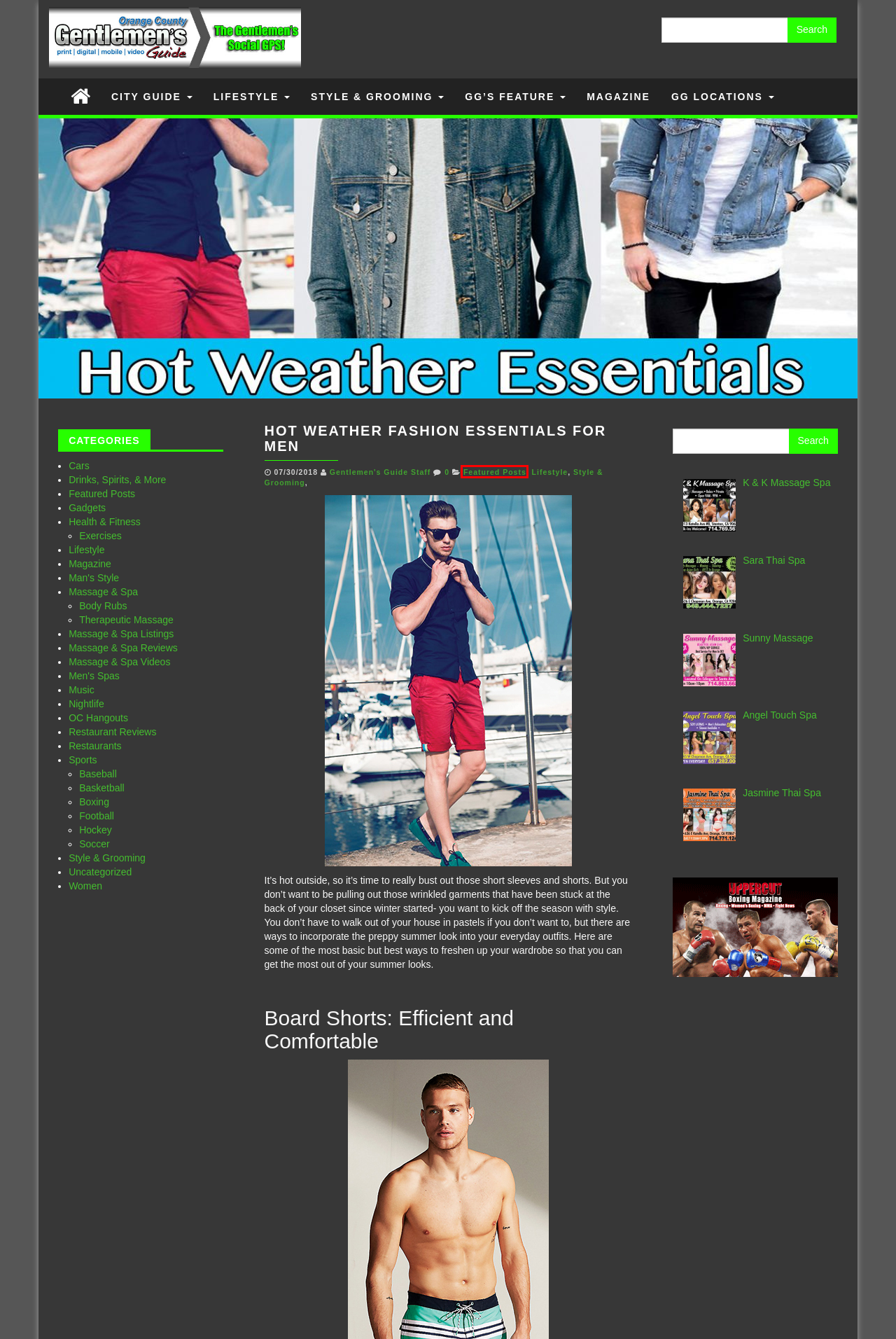Assess the screenshot of a webpage with a red bounding box and determine which webpage description most accurately matches the new page after clicking the element within the red box. Here are the options:
A. Featured Posts Archives - Gentlemen's Guide OC
B. Hockey Archives - Gentlemen's Guide OC
C. Restaurant Reviews Archives - Gentlemen's Guide OC
D. K & K Massage Spa - Gentlemen's Guide OC
E. Man's Style Archives - Gentlemen's Guide OC
F. Magazine Archives - Gentlemen's Guide OC
G. Football Archives - Gentlemen's Guide OC
H. Lifestyle - Gentlemen's Guide OC

A